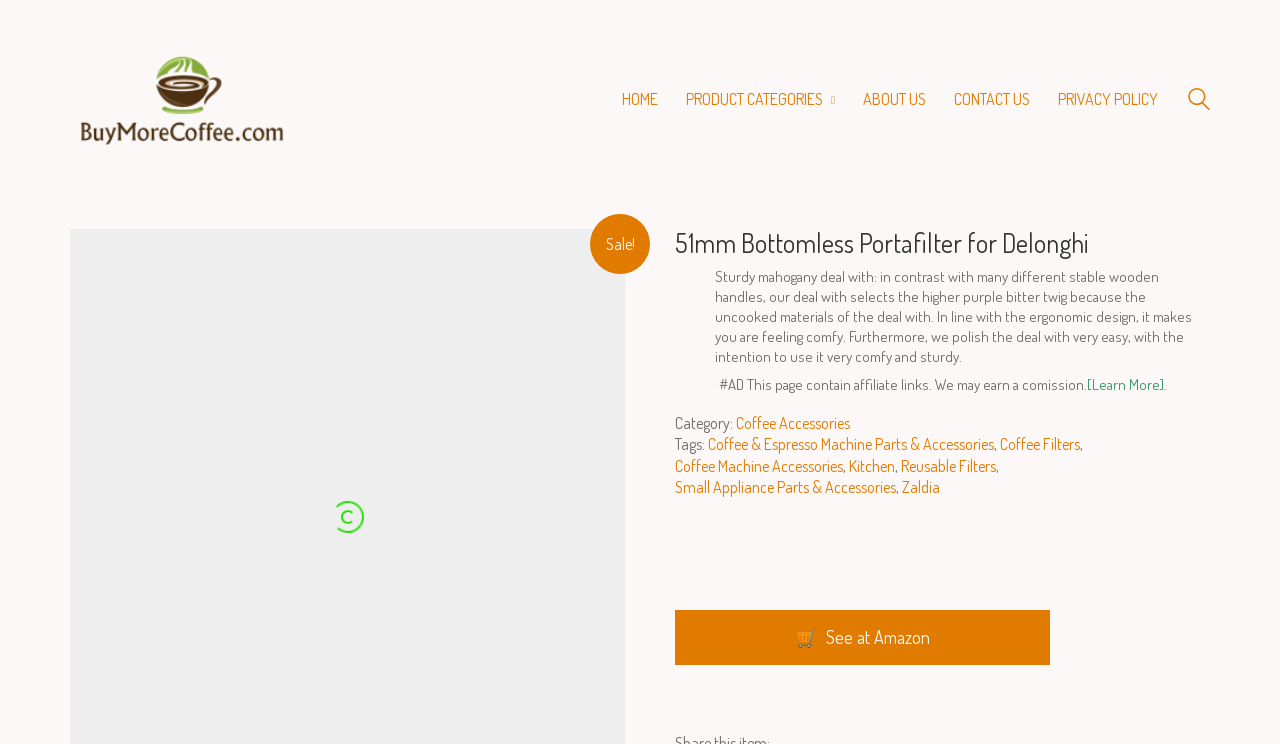Identify the bounding box coordinates of the clickable region to carry out the given instruction: "Search site".

[0.928, 0.118, 0.945, 0.155]